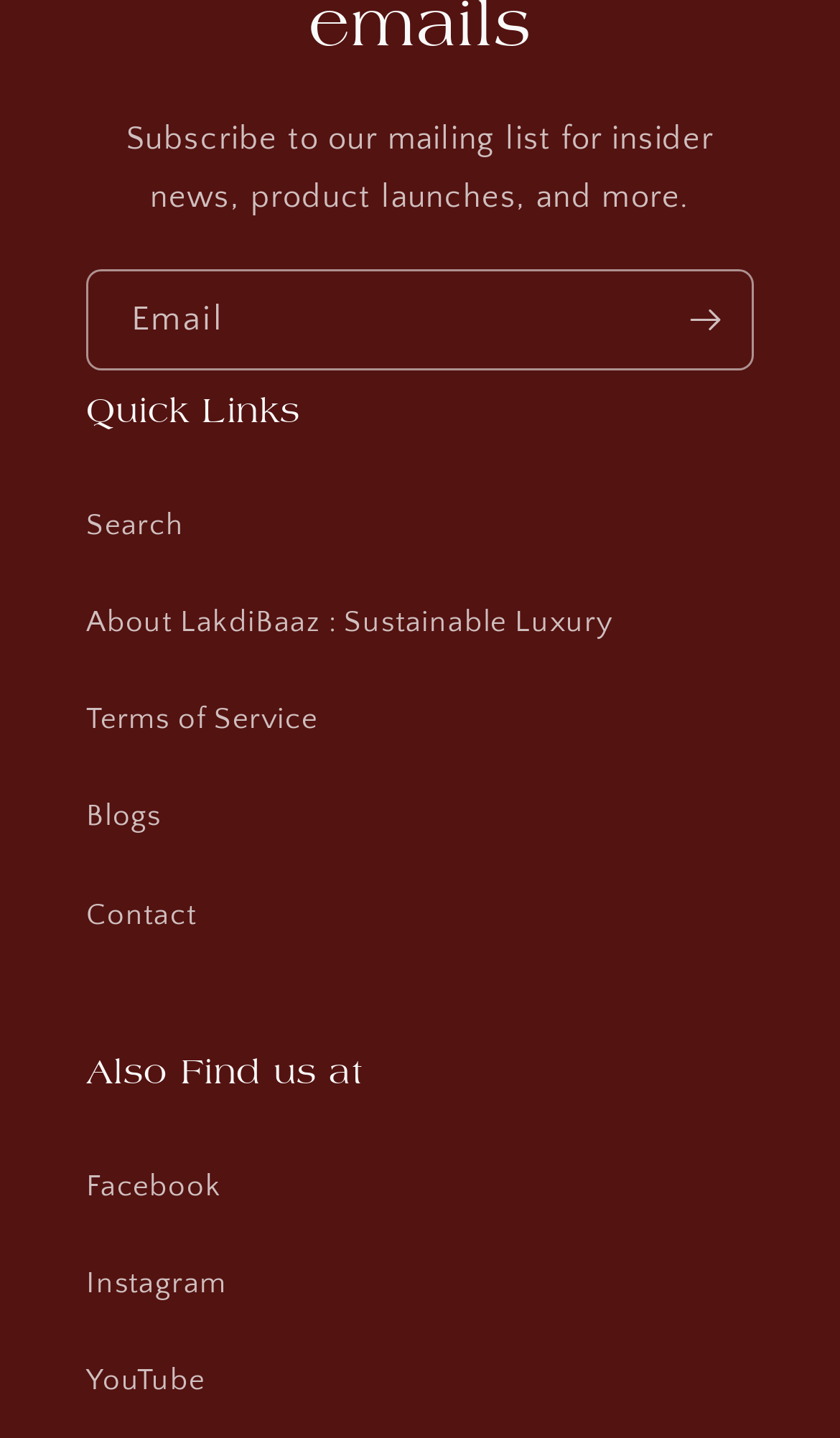What is the purpose of the textbox?
Based on the image, answer the question with a single word or brief phrase.

Email